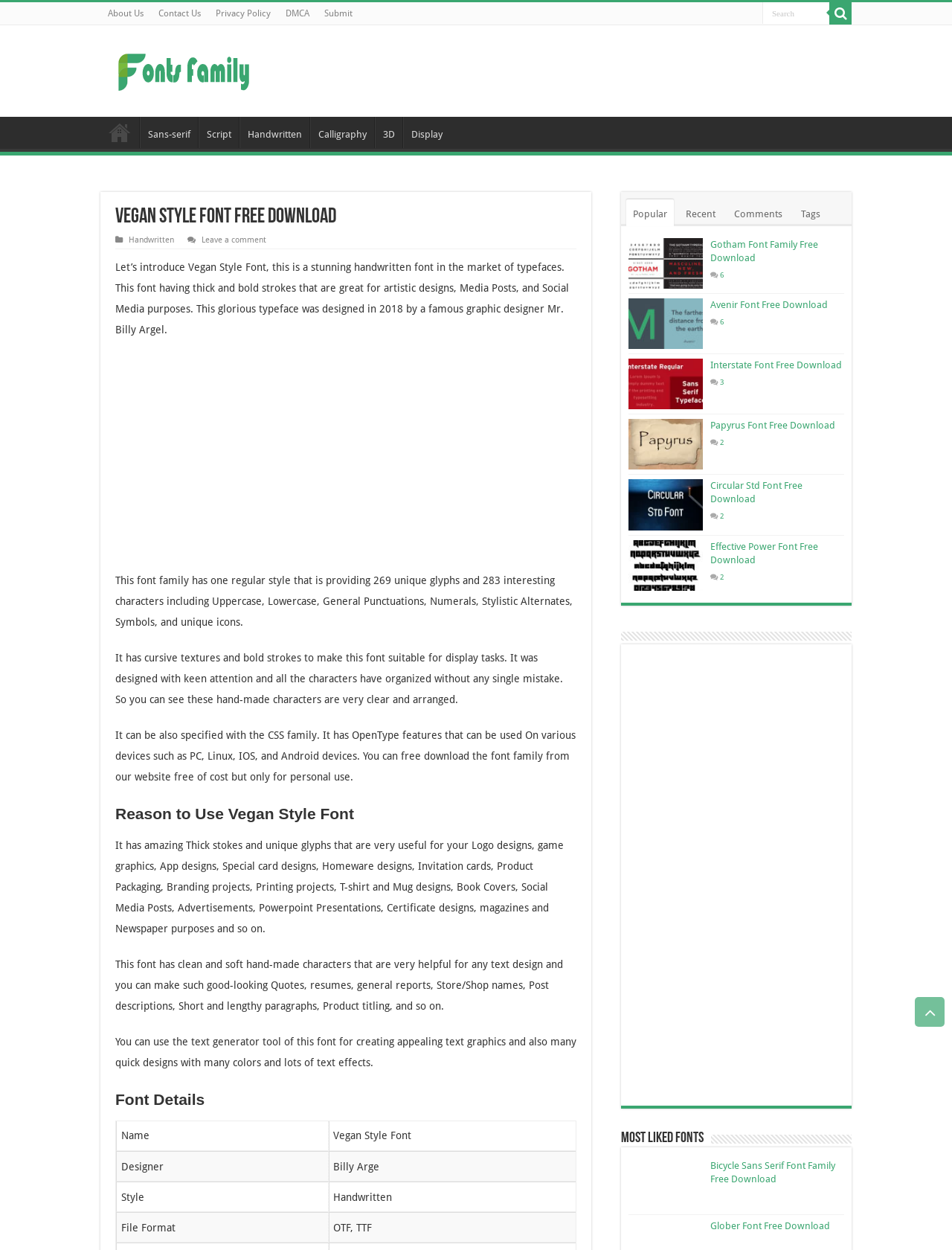What is the file format of the font? Look at the image and give a one-word or short phrase answer.

OTF, TTF